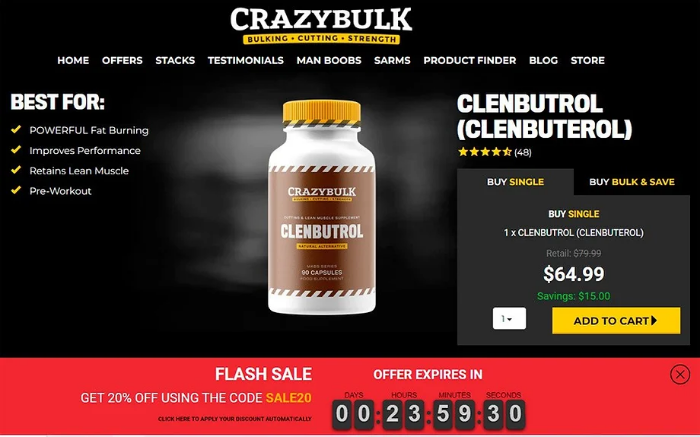What is the discount amount for the purchase of a single bottle?
Give a thorough and detailed response to the question.

The discount amount can be calculated by subtracting the discounted price from the original retail price, which is $79.99 - $64.99 = $15.